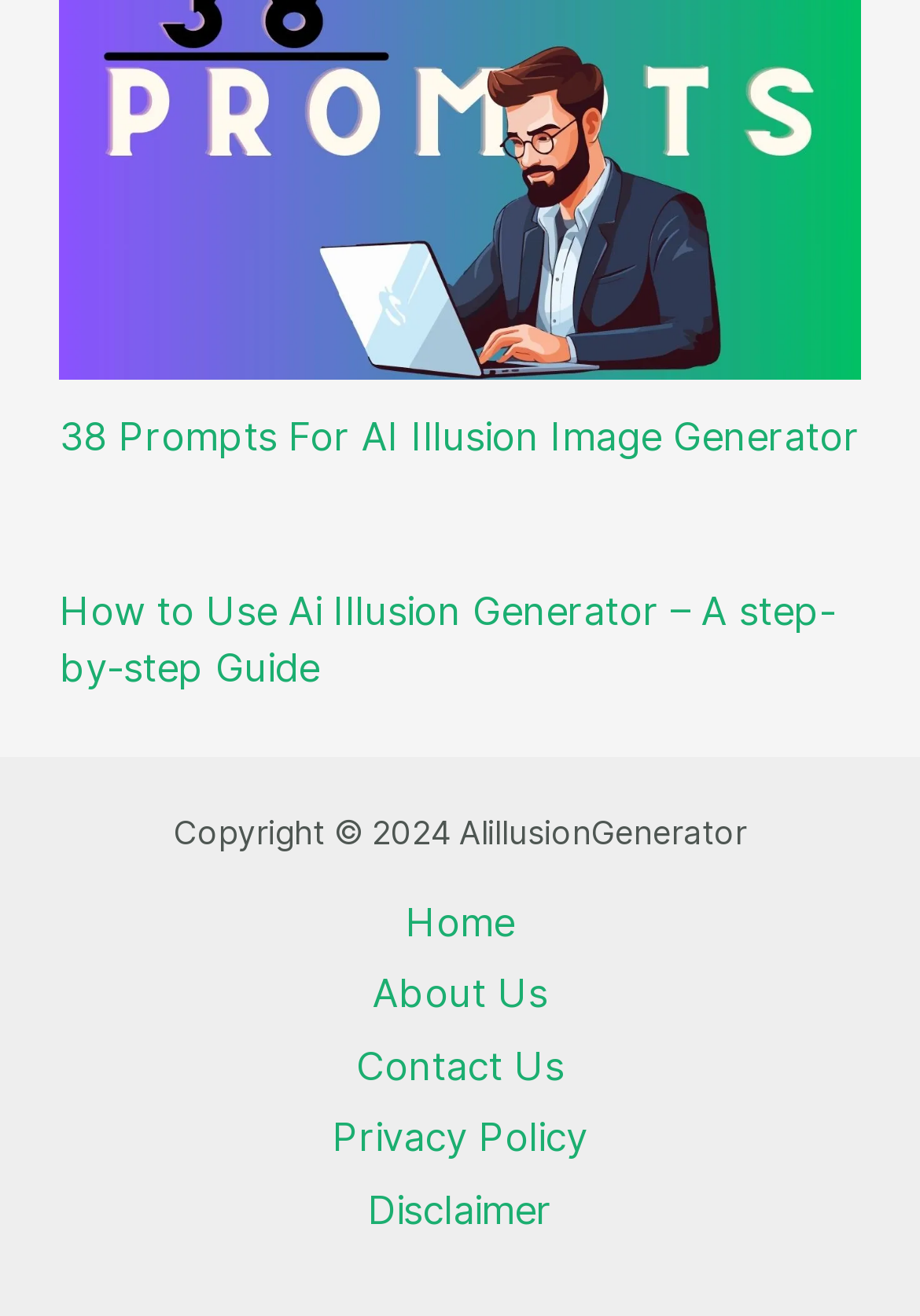Find the UI element described as: "Home" and predict its bounding box coordinates. Ensure the coordinates are four float numbers between 0 and 1, [left, top, right, bottom].

[0.39, 0.674, 0.61, 0.728]